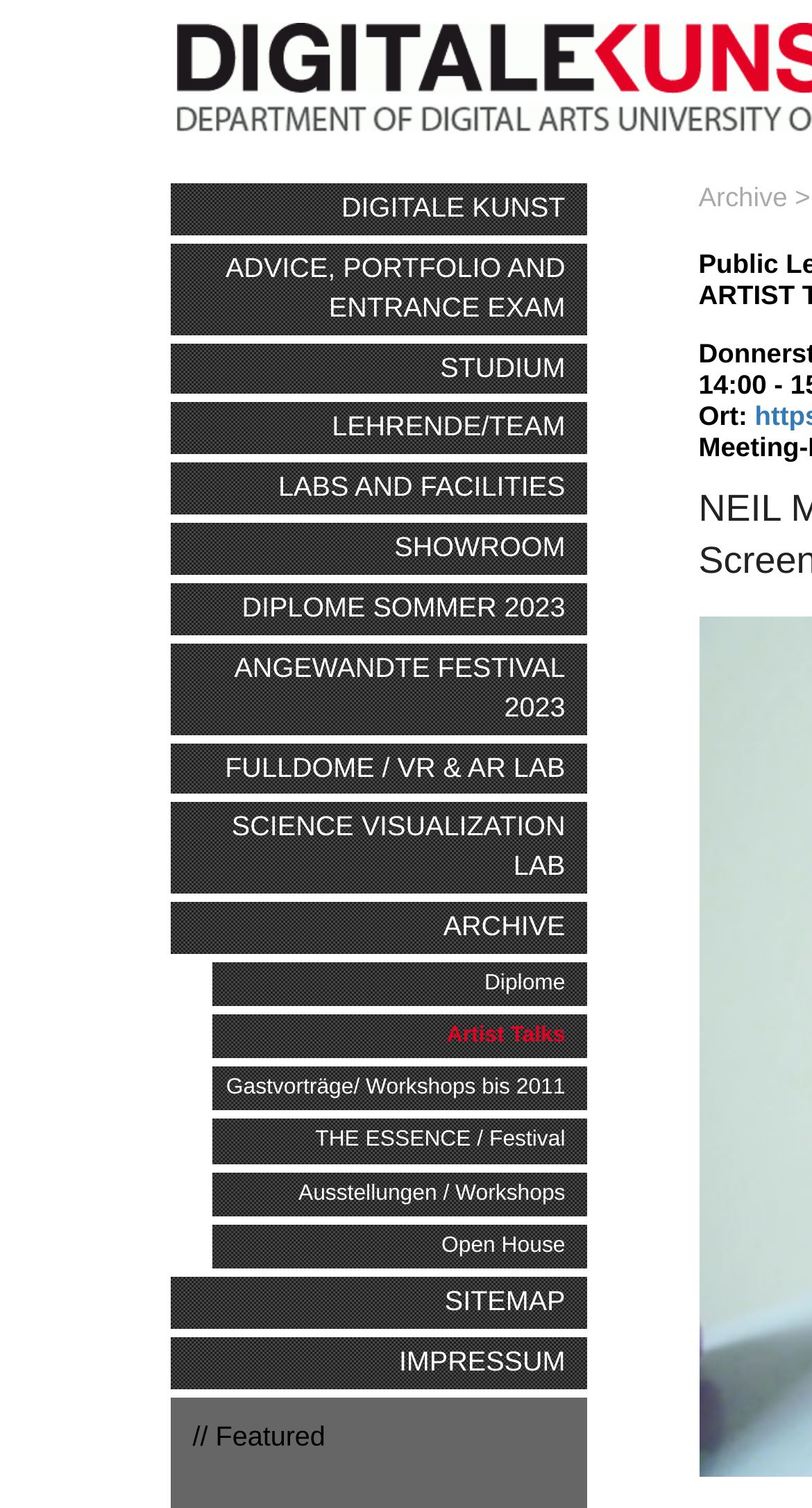Please identify the bounding box coordinates of the clickable region that I should interact with to perform the following instruction: "go to STUDIUM". The coordinates should be expressed as four float numbers between 0 and 1, i.e., [left, top, right, bottom].

[0.209, 0.227, 0.722, 0.262]